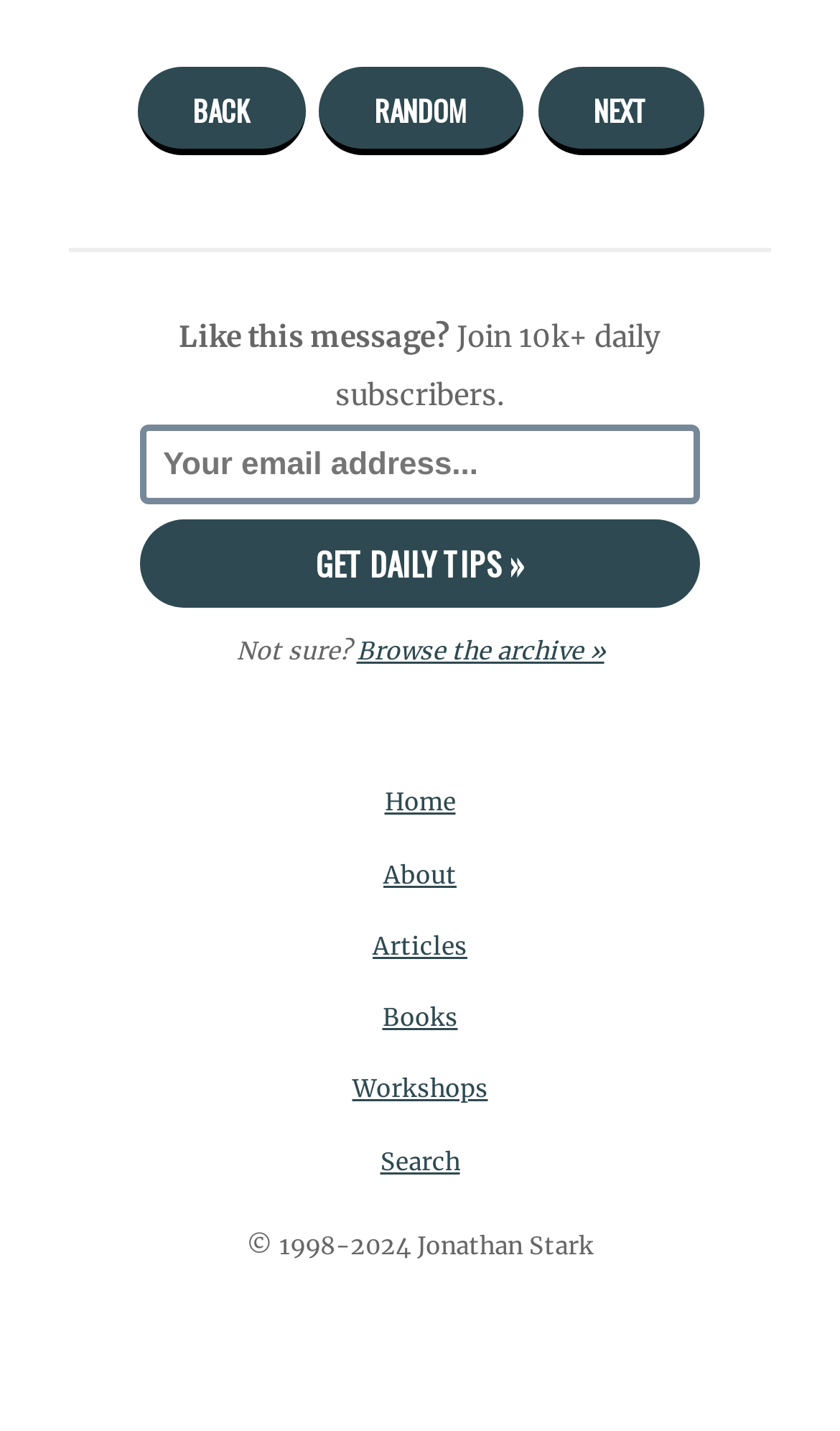How many links are there in the navigation menu?
Look at the image and respond with a one-word or short phrase answer.

5